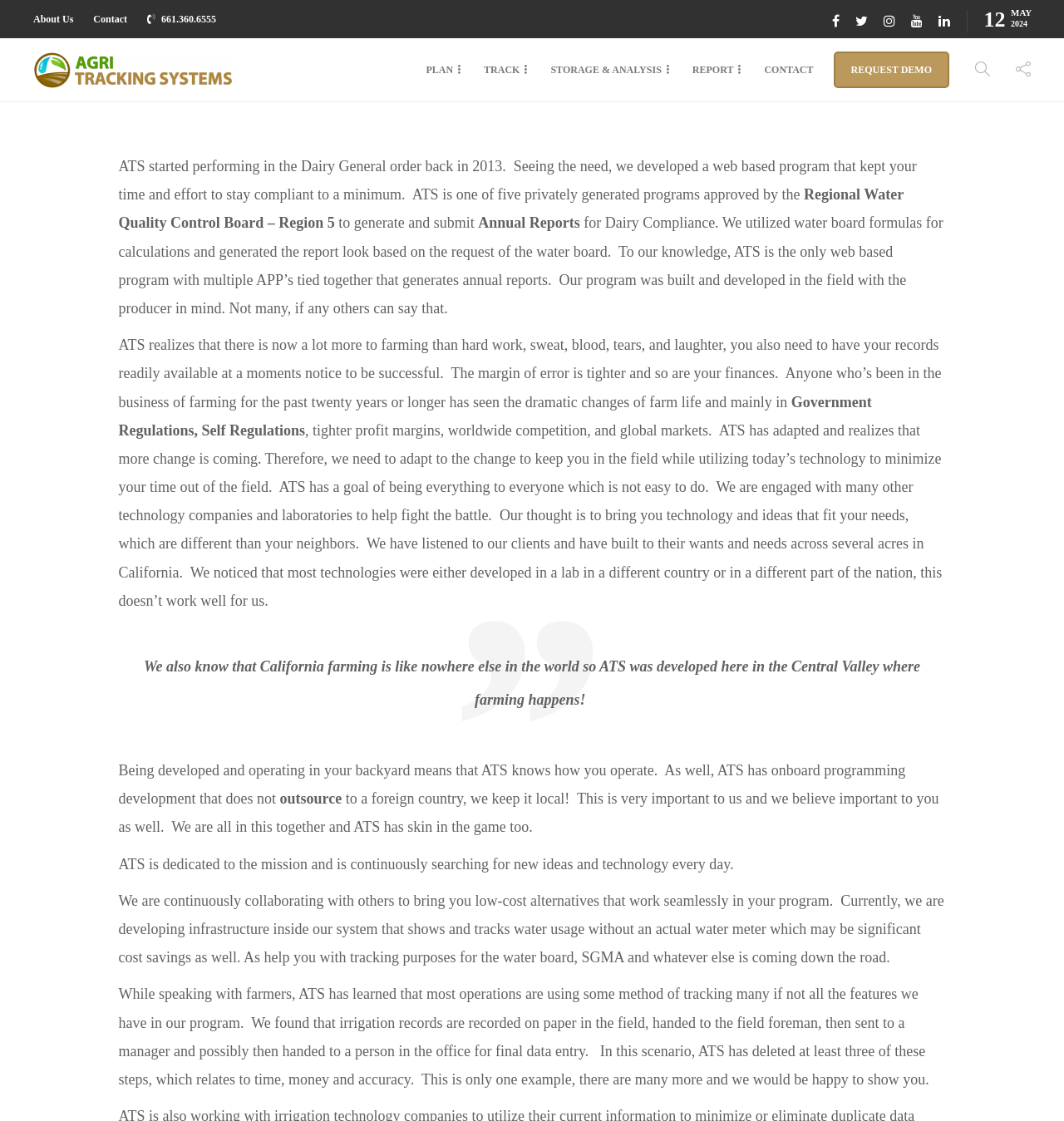Determine the bounding box coordinates of the section I need to click to execute the following instruction: "Click the 'About Us' link". Provide the coordinates as four float numbers between 0 and 1, i.e., [left, top, right, bottom].

[0.031, 0.002, 0.069, 0.032]